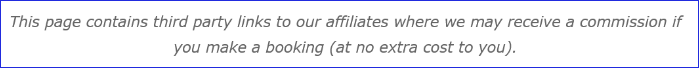Will the user be charged extra if a booking is made through the affiliate links?
Using the image, provide a concise answer in one word or a short phrase.

No